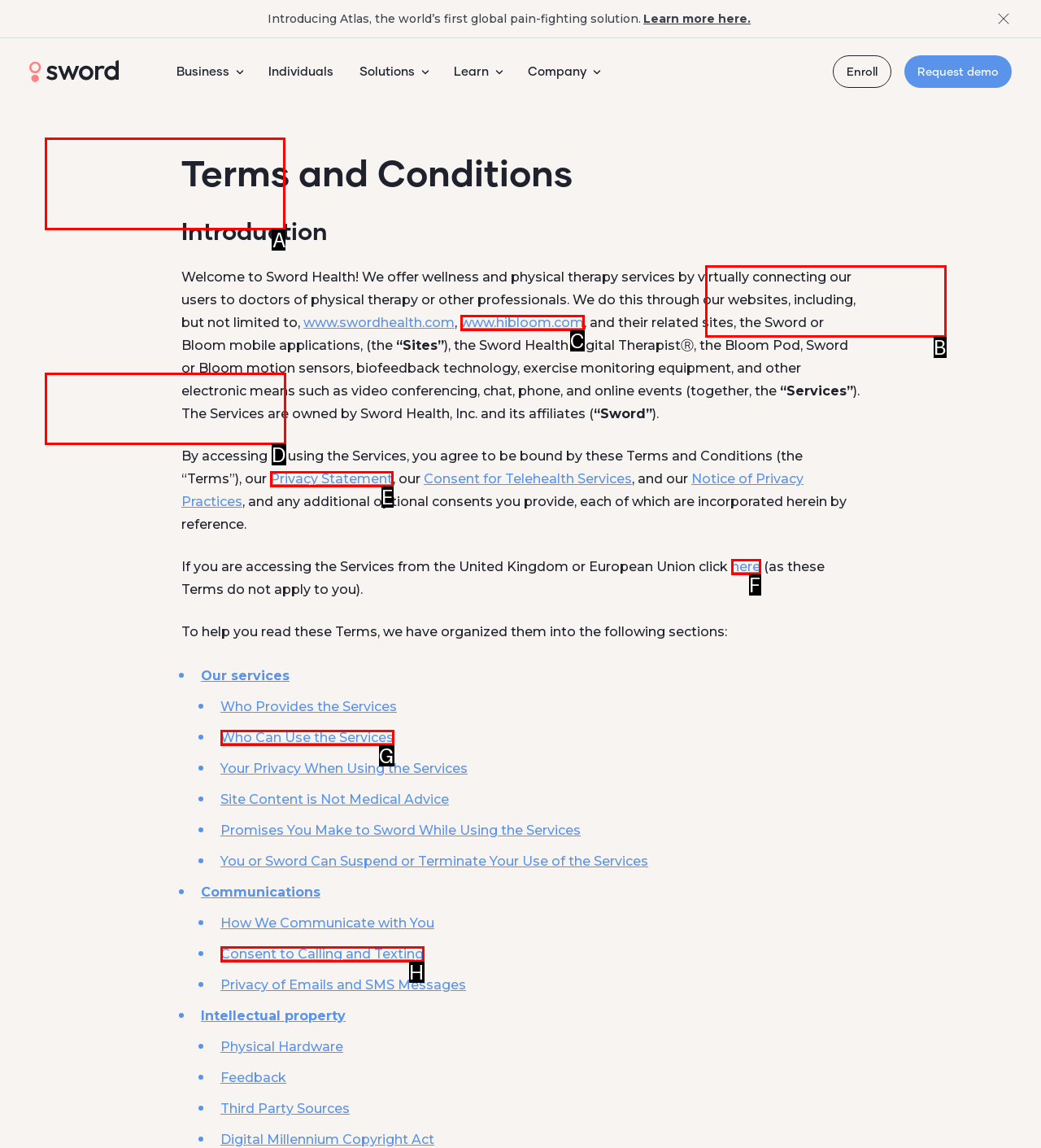Determine the letter of the UI element I should click on to complete the task: send an email from the provided choices in the screenshot.

None